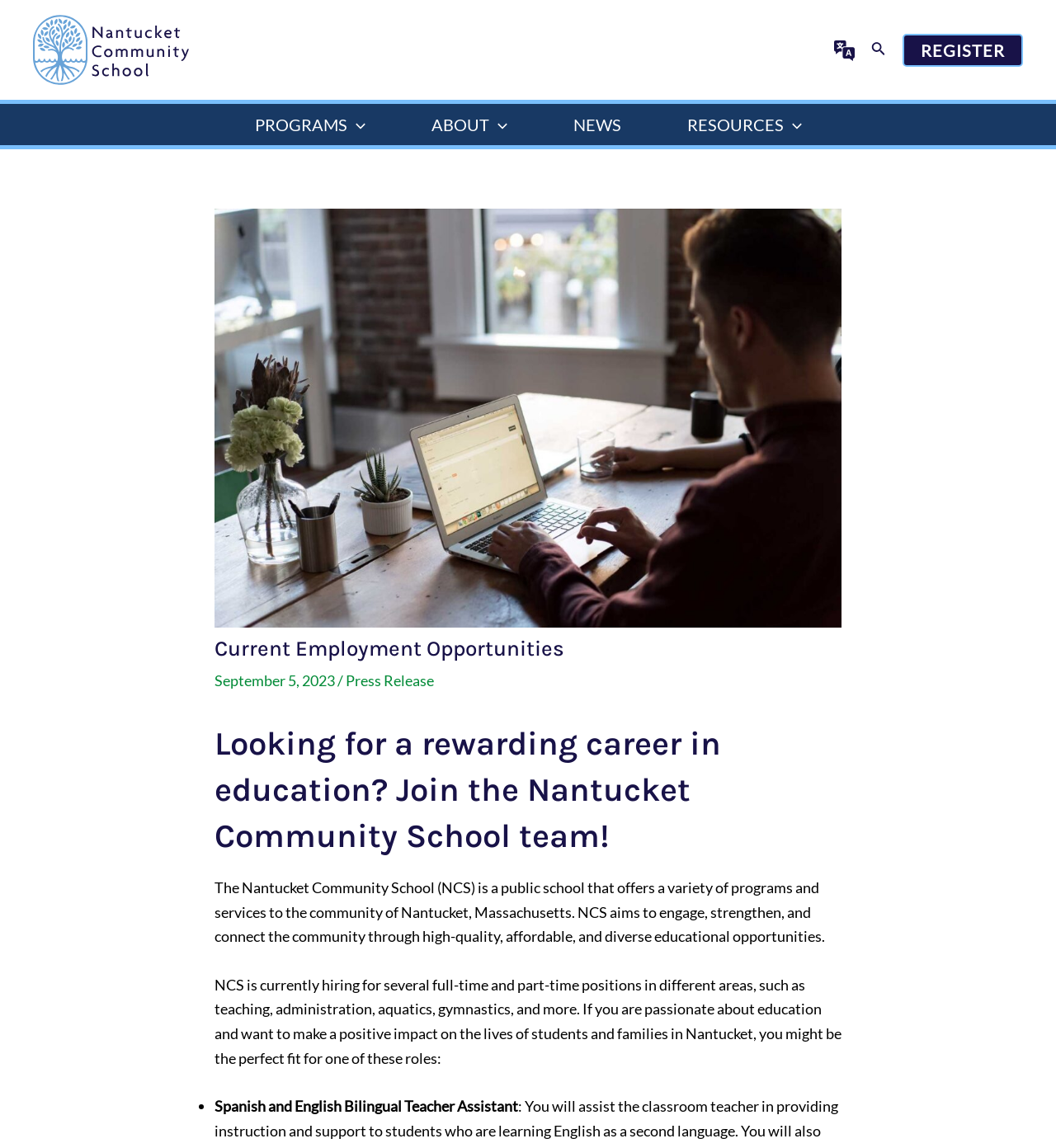For the following element description, predict the bounding box coordinates in the format (top-left x, top-left y, bottom-right x, bottom-right y). All values should be floating point numbers between 0 and 1. Description: alt="Nantucket Community School"

[0.031, 0.034, 0.179, 0.05]